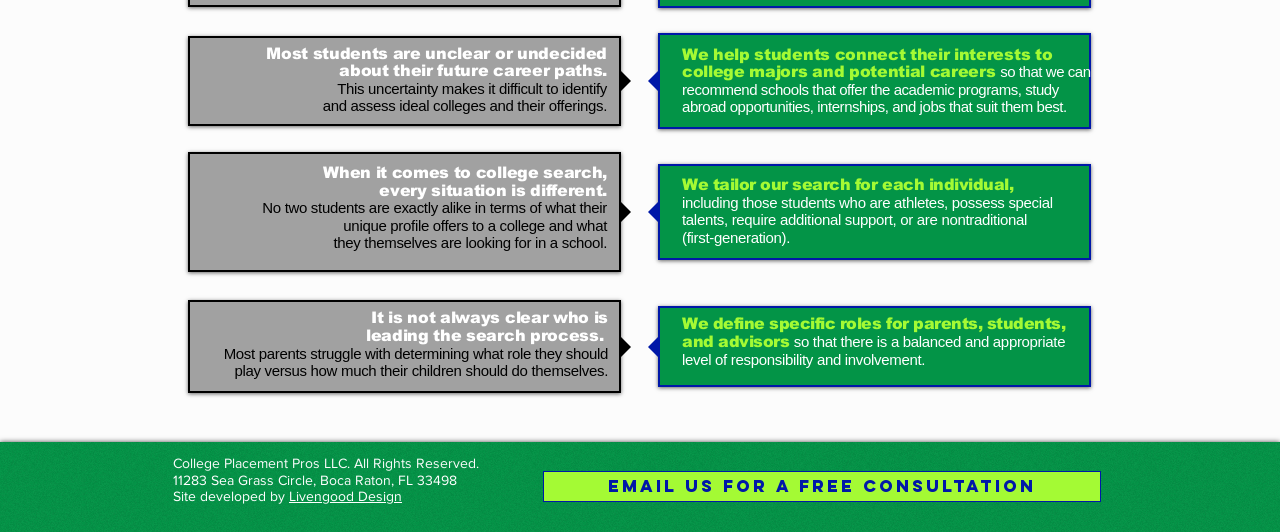Using the details in the image, give a detailed response to the question below:
What kind of students does the website cater to?

The website mentions that it tailors its search for each individual, including students who are athletes, possess special talents, require additional support, or are nontraditional (first-generation), indicating that it caters to students with unique profiles.